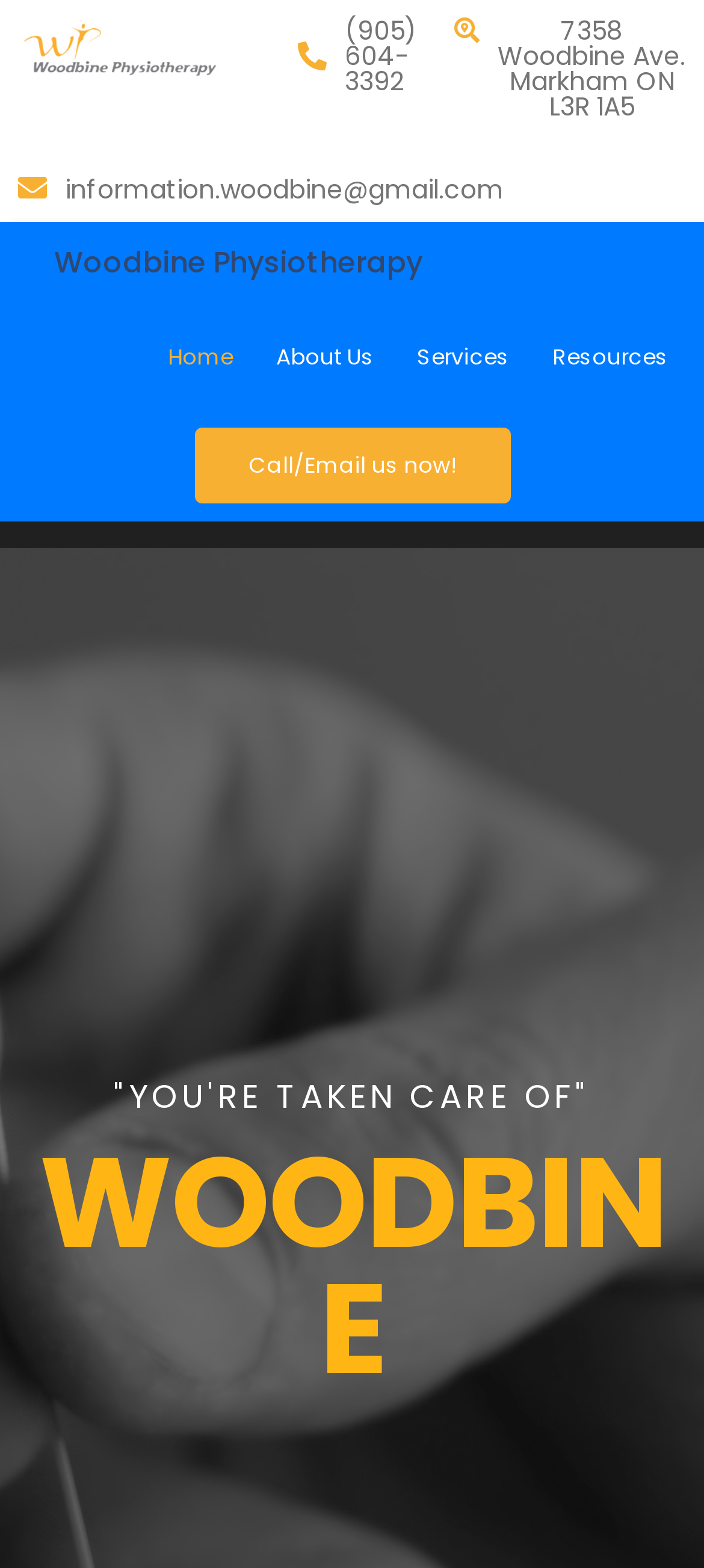What is the phone number of Woodbine Physiotherapy?
Based on the image, give a one-word or short phrase answer.

(905)604-3392